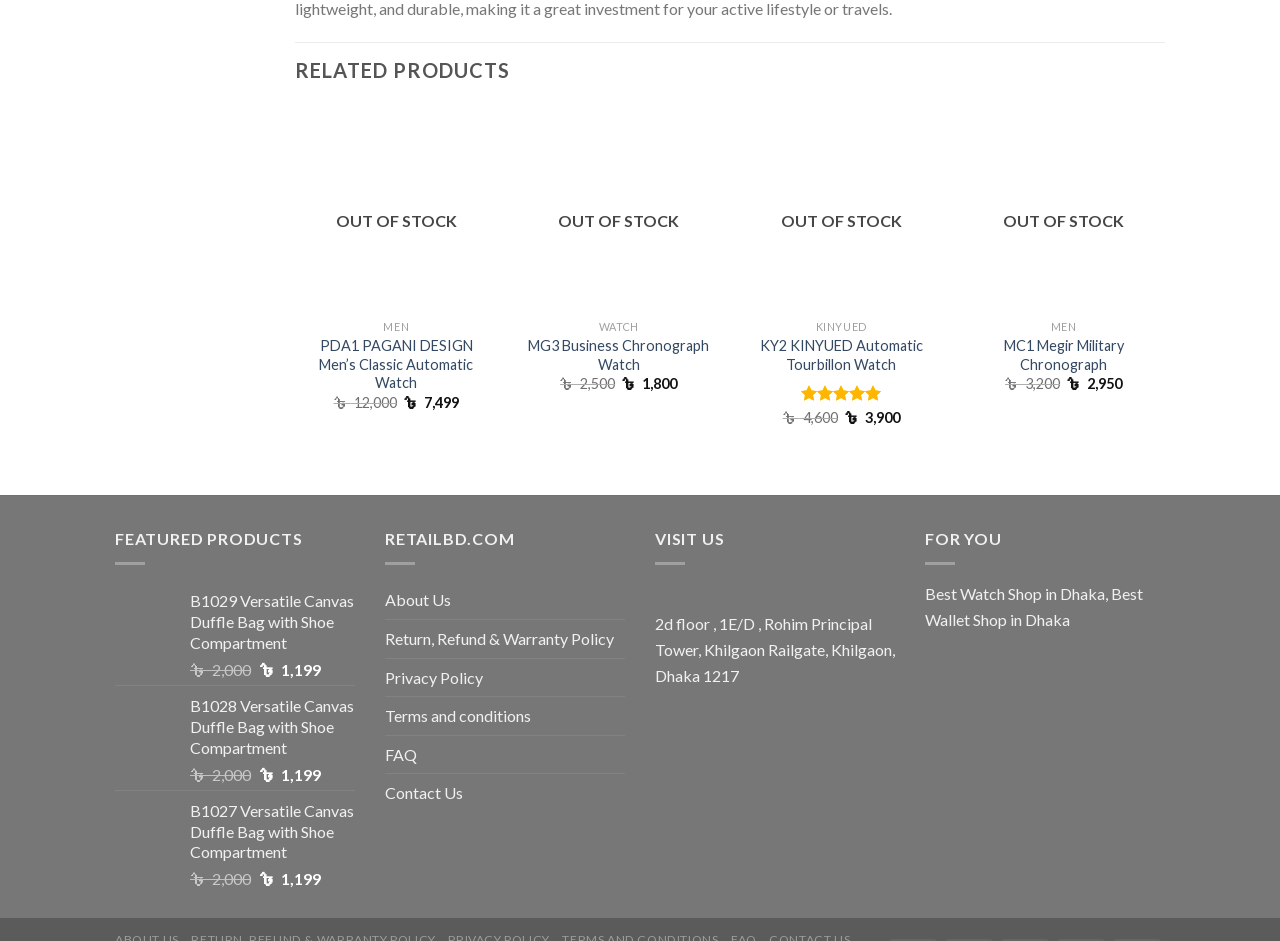Determine the bounding box coordinates of the clickable region to carry out the instruction: "View details of PDA1 PAGANI DESIGN Men’s Classic Automatic Watch".

[0.23, 0.114, 0.389, 0.329]